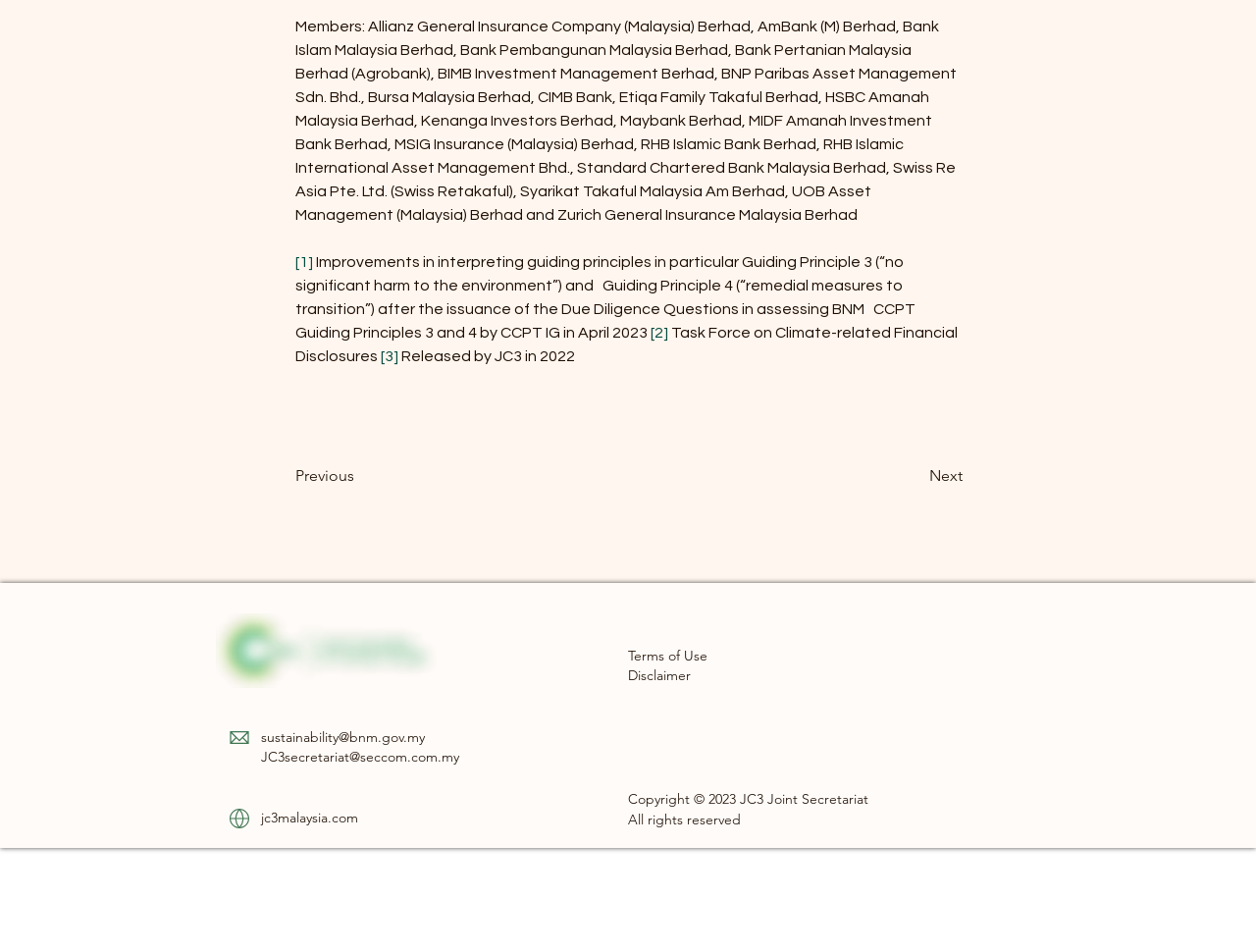Carefully examine the image and provide an in-depth answer to the question: What is the navigation function of the two buttons?

The webpage has two buttons, 'Previous' and 'Next', which are likely used for navigation purposes, allowing users to move to previous or next pages or sections.